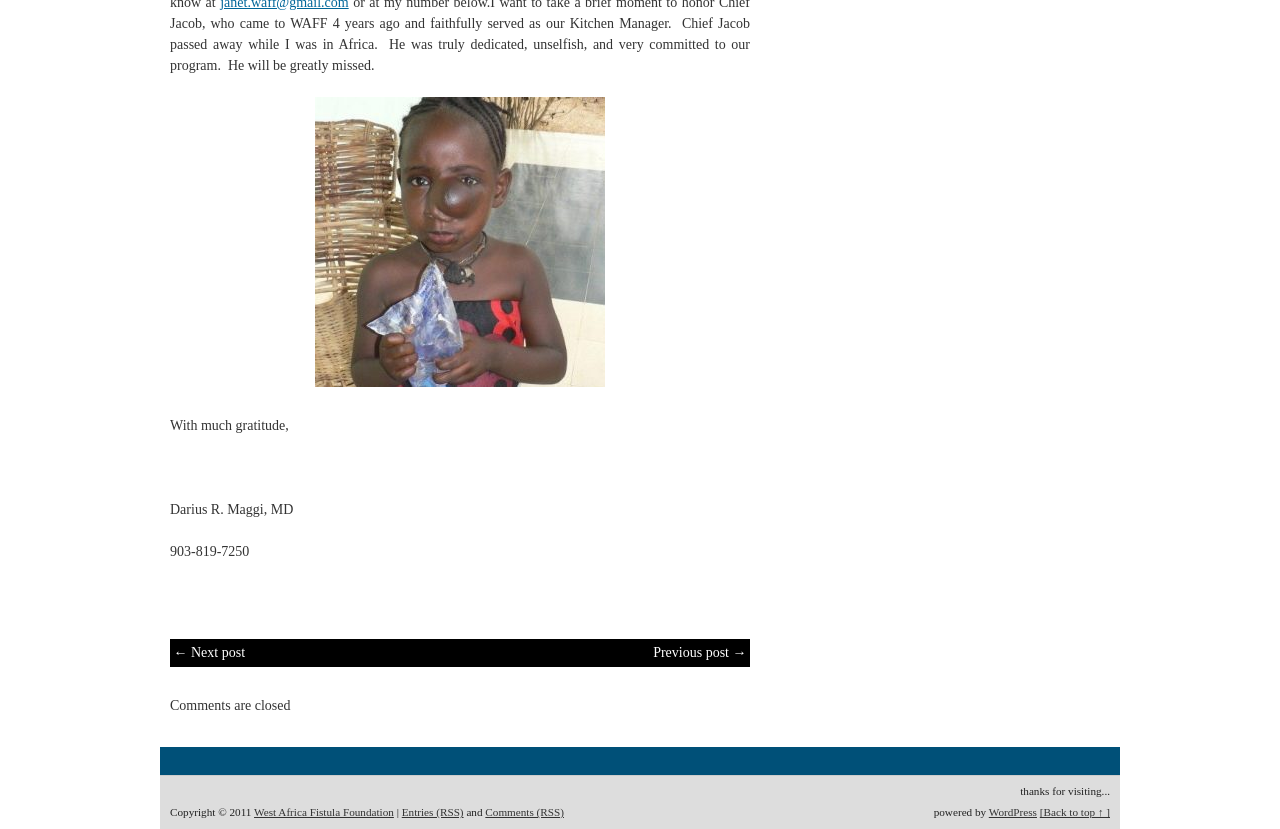What is the name of the foundation? Based on the screenshot, please respond with a single word or phrase.

West Africa Fistula Foundation